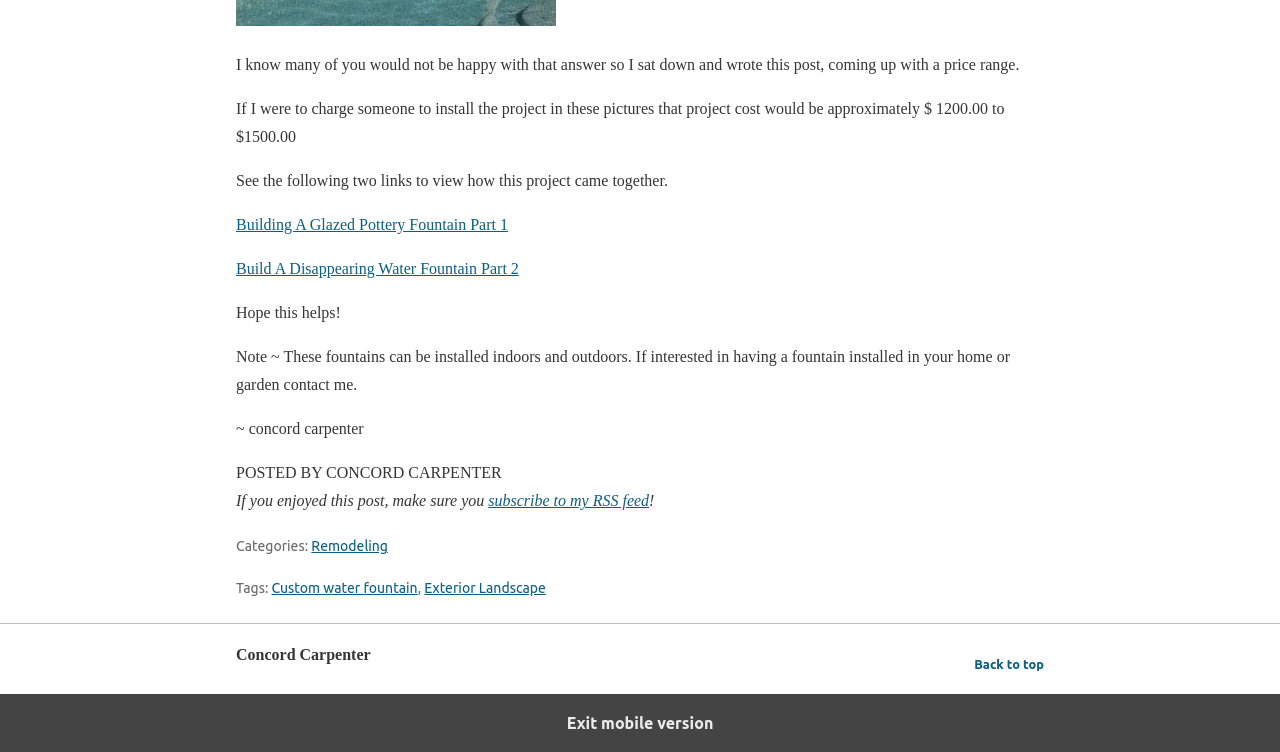Who is the author of the post? Analyze the screenshot and reply with just one word or a short phrase.

Concord Carpenter